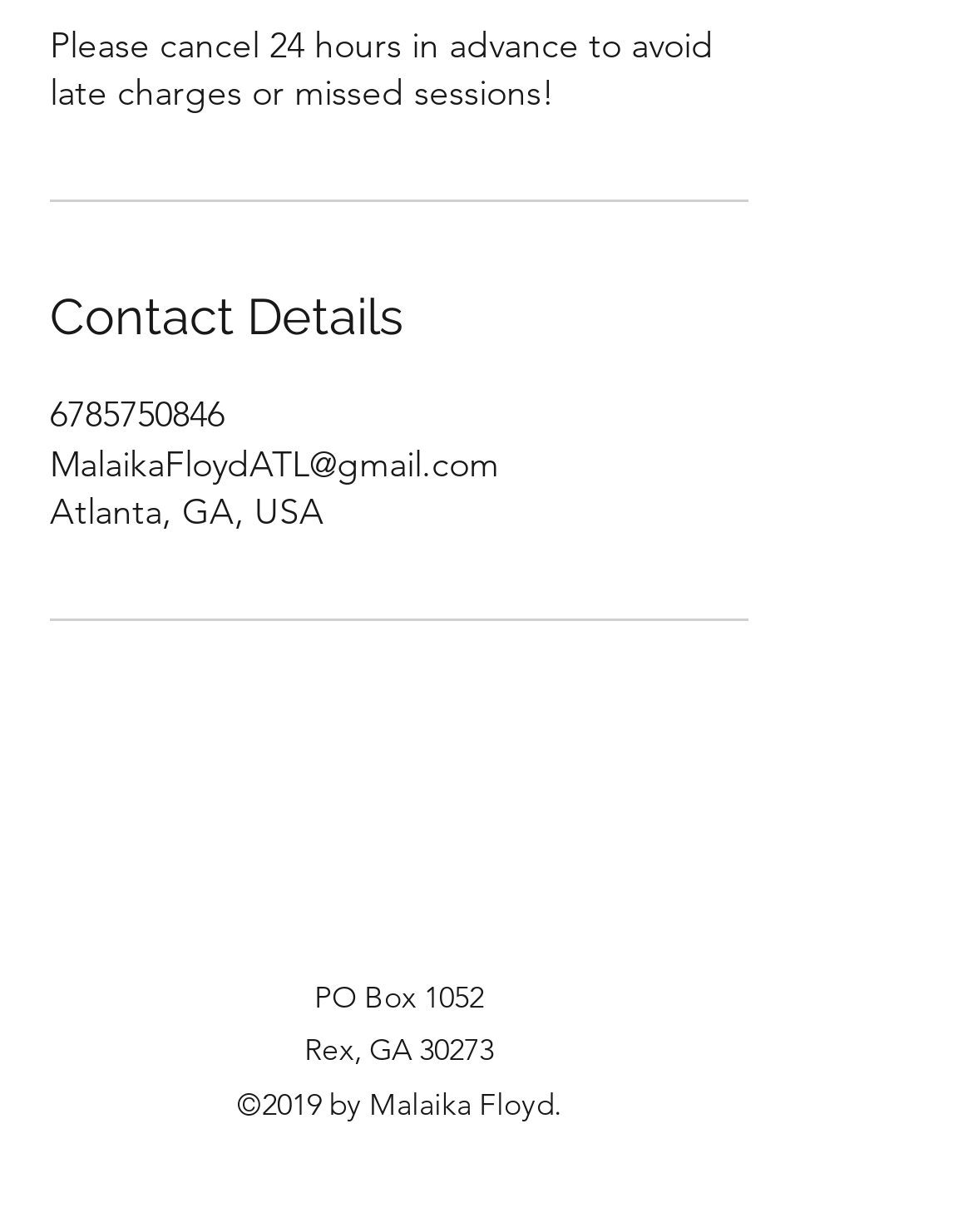Predict the bounding box of the UI element based on this description: "aria-label="YouTube"".

[0.346, 0.659, 0.397, 0.7]